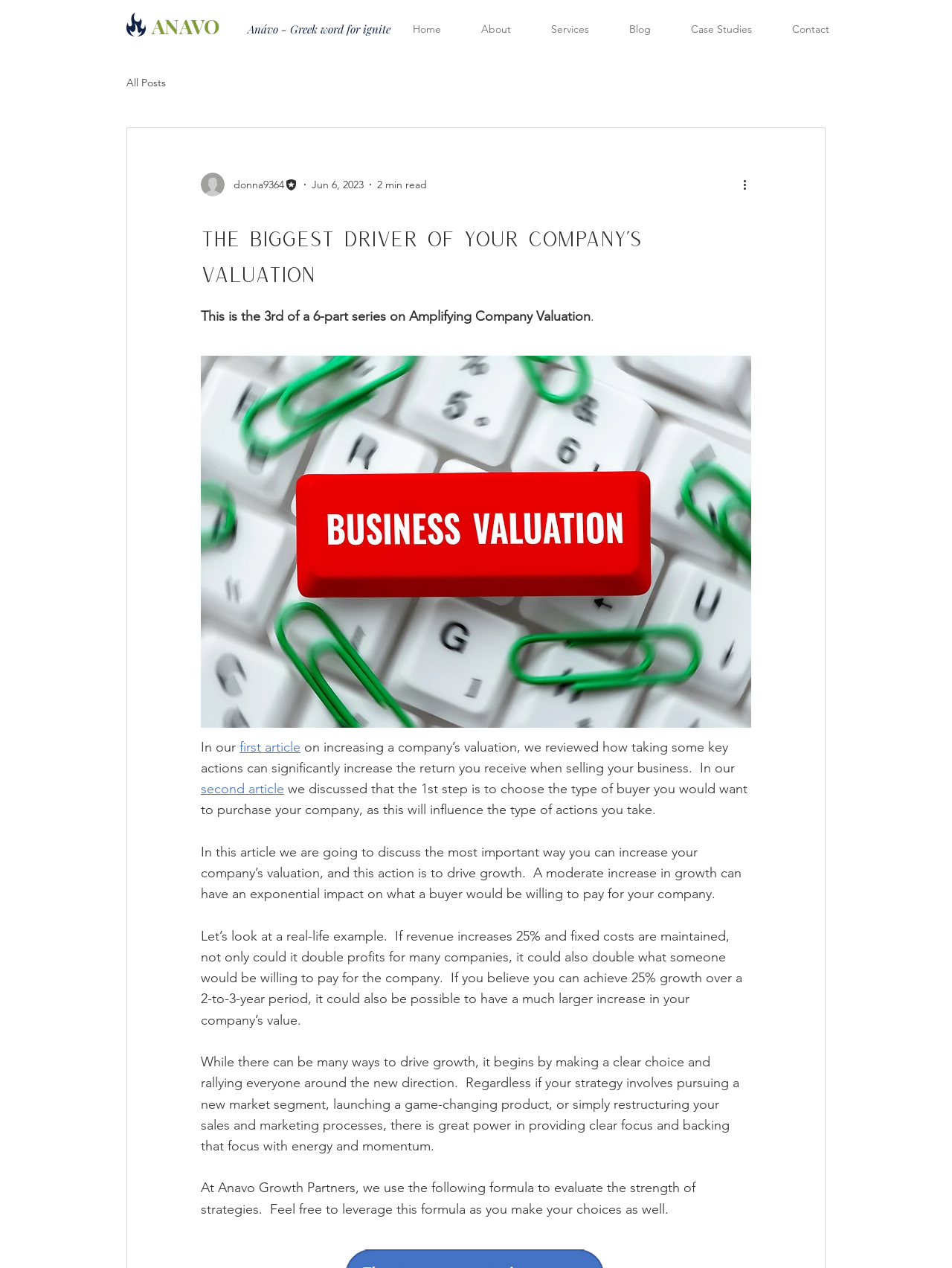Specify the bounding box coordinates of the area to click in order to execute this command: 'Click the 'Home' link'. The coordinates should consist of four float numbers ranging from 0 to 1, and should be formatted as [left, top, right, bottom].

[0.402, 0.015, 0.475, 0.031]